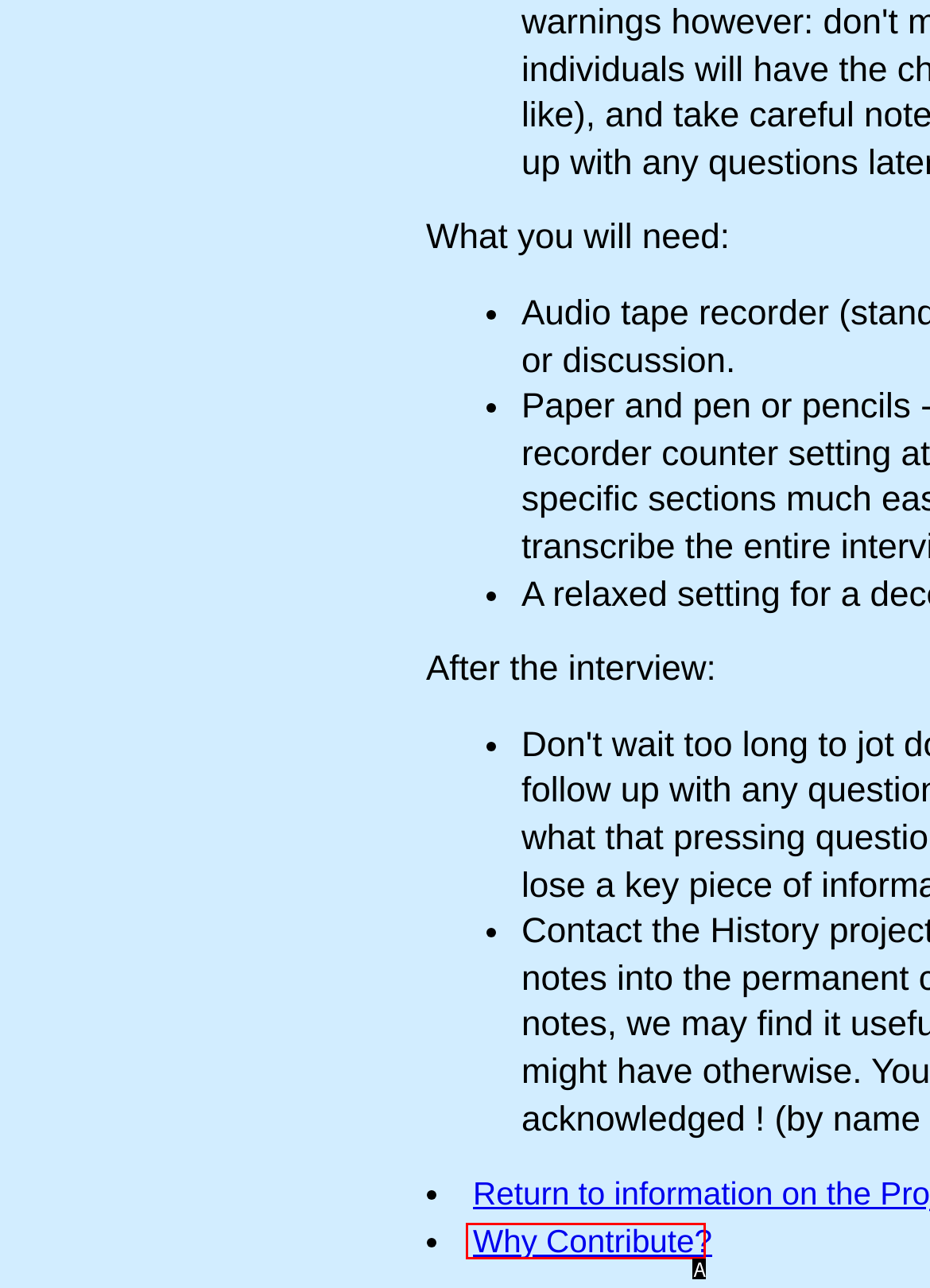Identify the UI element that corresponds to this description: Why Contribute?
Respond with the letter of the correct option.

A